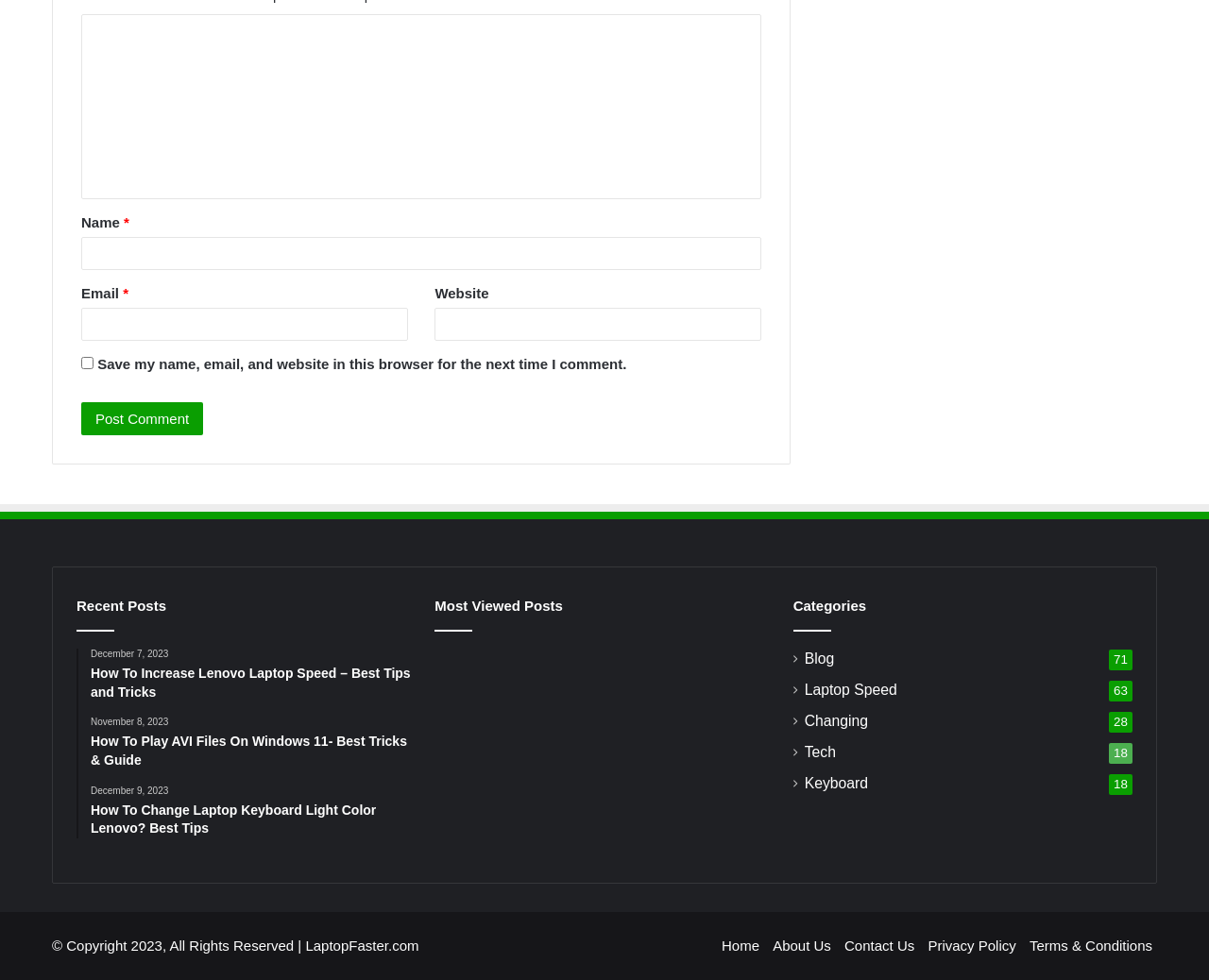What is the purpose of the form at the top of the page? Based on the screenshot, please respond with a single word or phrase.

Leave a comment